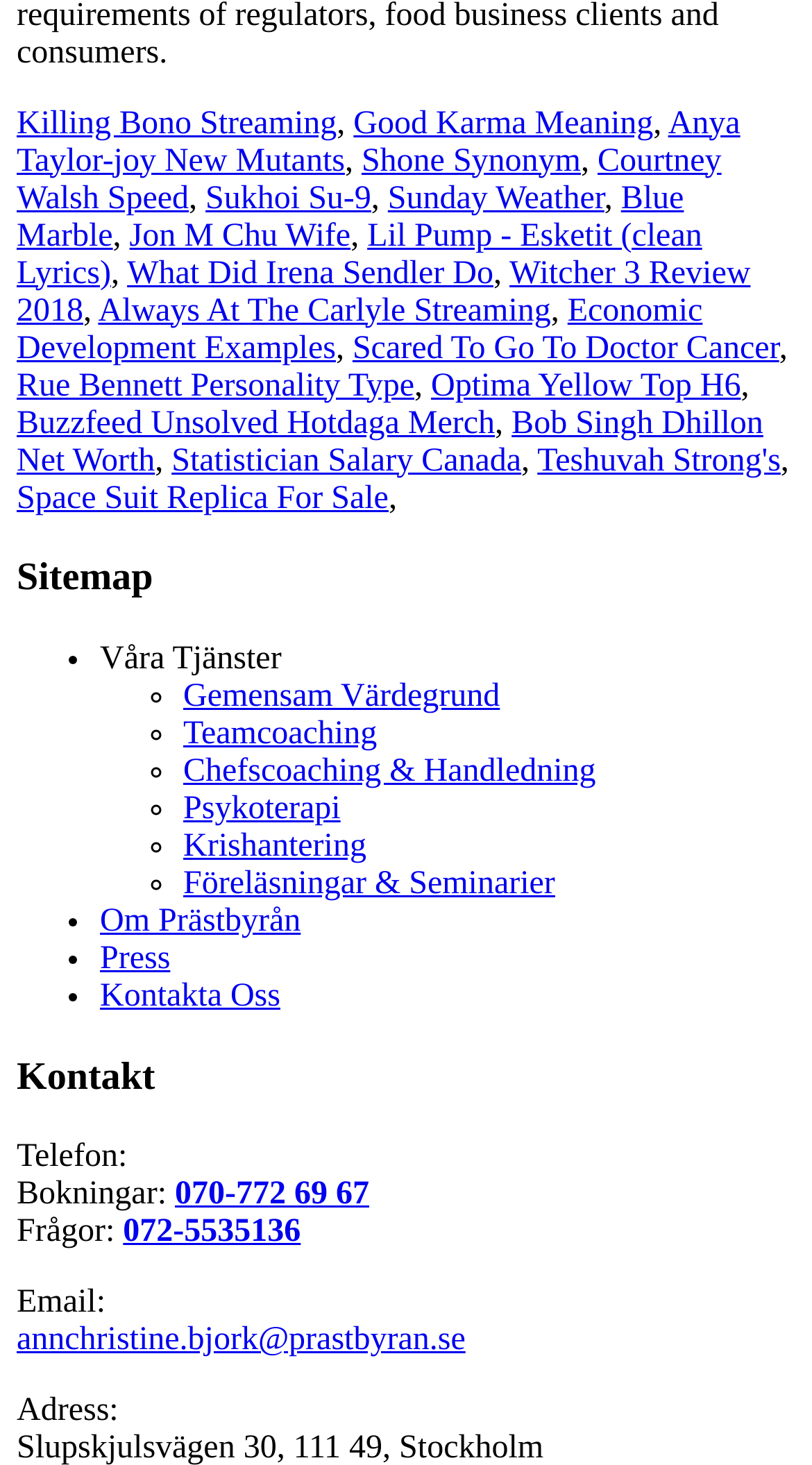Could you provide the bounding box coordinates for the portion of the screen to click to complete this instruction: "Email 'annchristine.bjork@prastbyran.se'"?

[0.021, 0.903, 0.573, 0.927]